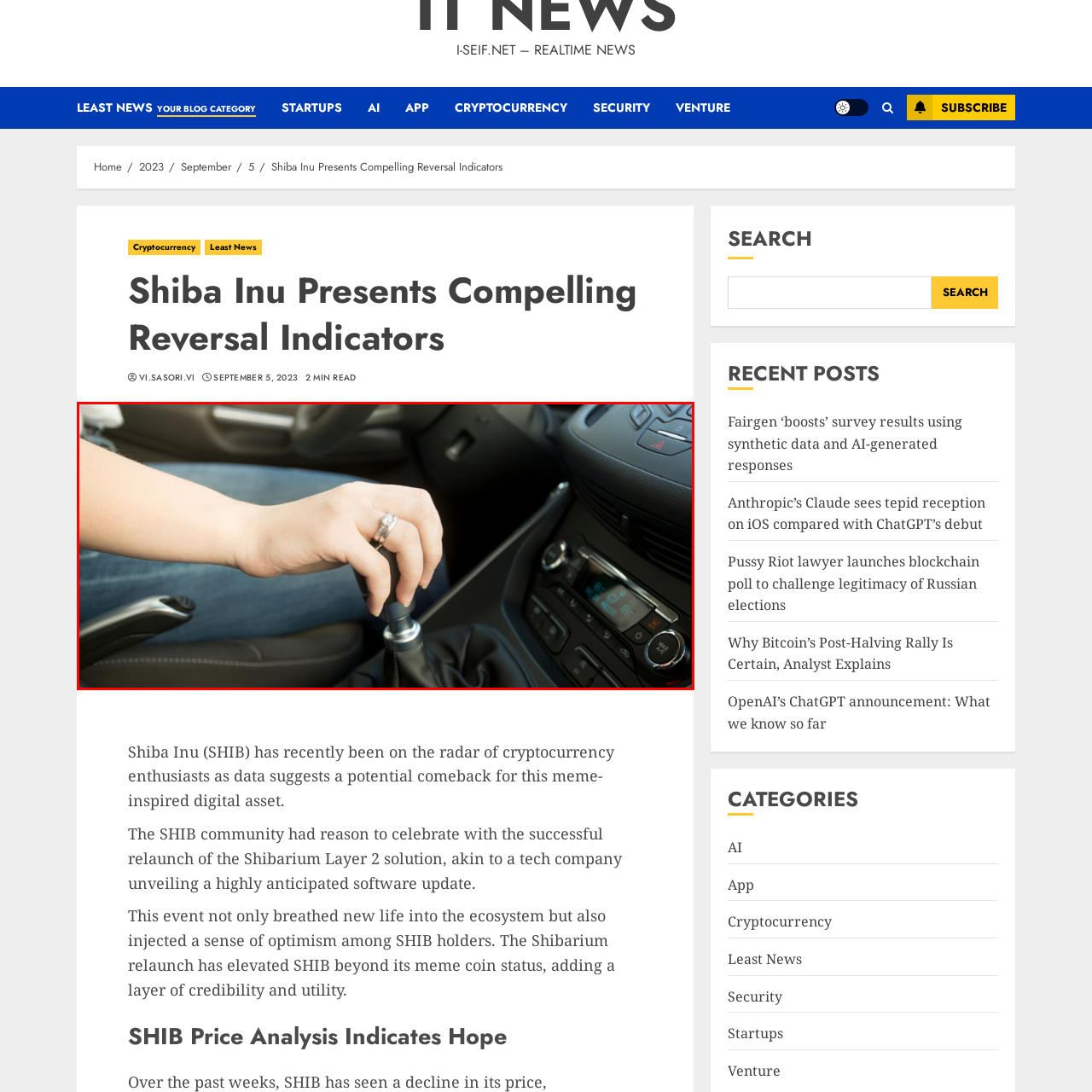Check the section outlined in red, What is the hand adorned with? Please reply with a single word or phrase.

Sparkling ring